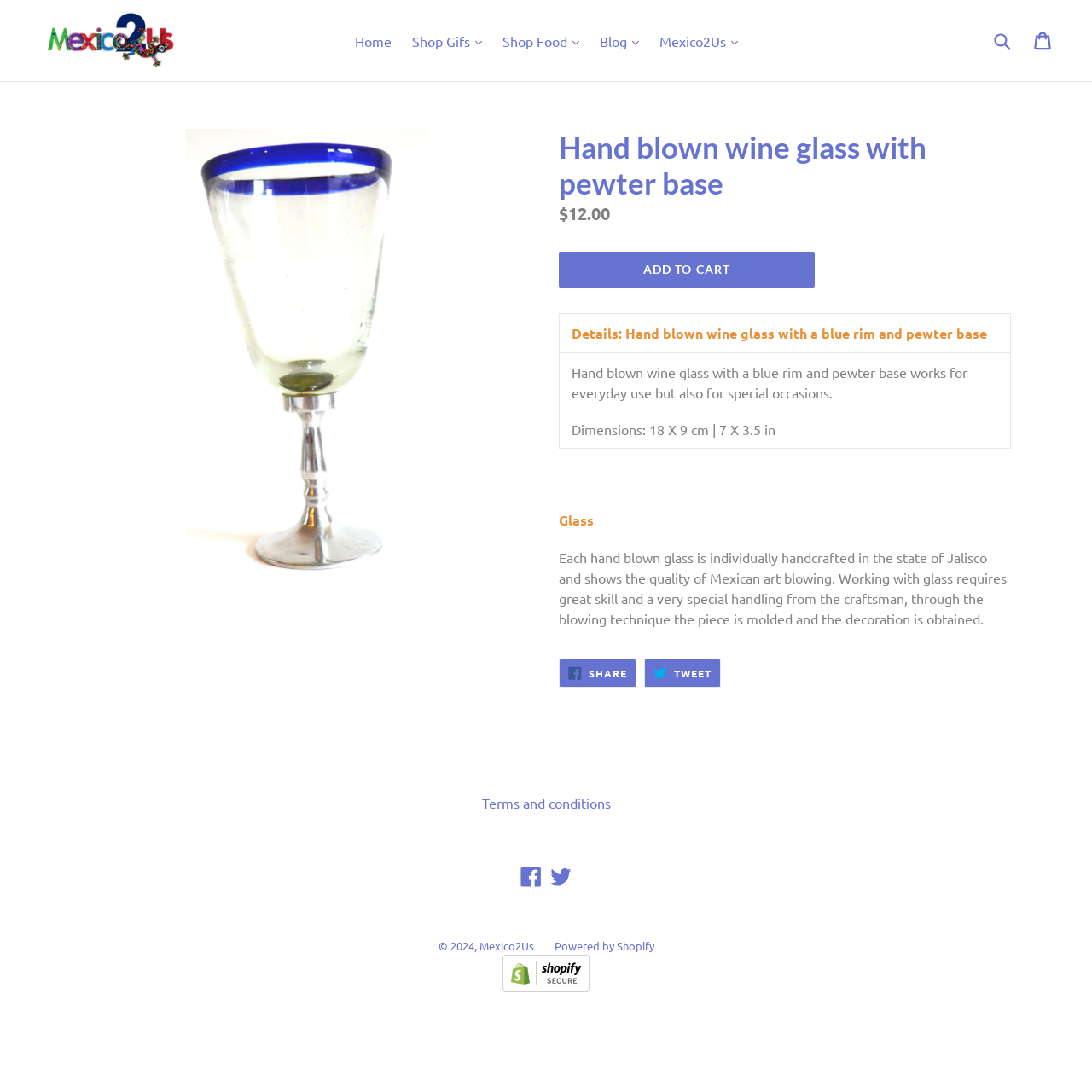Generate a comprehensive description of the webpage.

This webpage is an e-commerce product page for a hand-blown wine glass with a pewter base. At the top, there is a navigation menu with links to "Home", "Shop Gifts", "Shop Food", "Blog", and "Mexico2Us". On the right side of the navigation menu, there is a search bar with a submit button. Next to the search bar, there is a link to the shopping cart.

Below the navigation menu, there is a large image of the wine glass, taking up about half of the page width. To the right of the image, there is a heading with the product name, followed by the regular price of $12.00. Below the price, there is an "ADD TO CART" button.

Underneath the product information, there is a table with two rows. The first row contains a brief description of the product, and the second row contains more detailed information about the product, including its dimensions.

Further down the page, there is a section with a heading "Glass", followed by a paragraph of text describing the craftsmanship of the glass. Below this section, there are links to share the product on Facebook and Twitter.

At the bottom of the page, there is a footer section with links to "Terms and conditions", "Facebook", and "Twitter", as well as a copyright notice and a link to "Mexico2Us". There is also a "Powered by Shopify" link and a Shopify secure badge image.